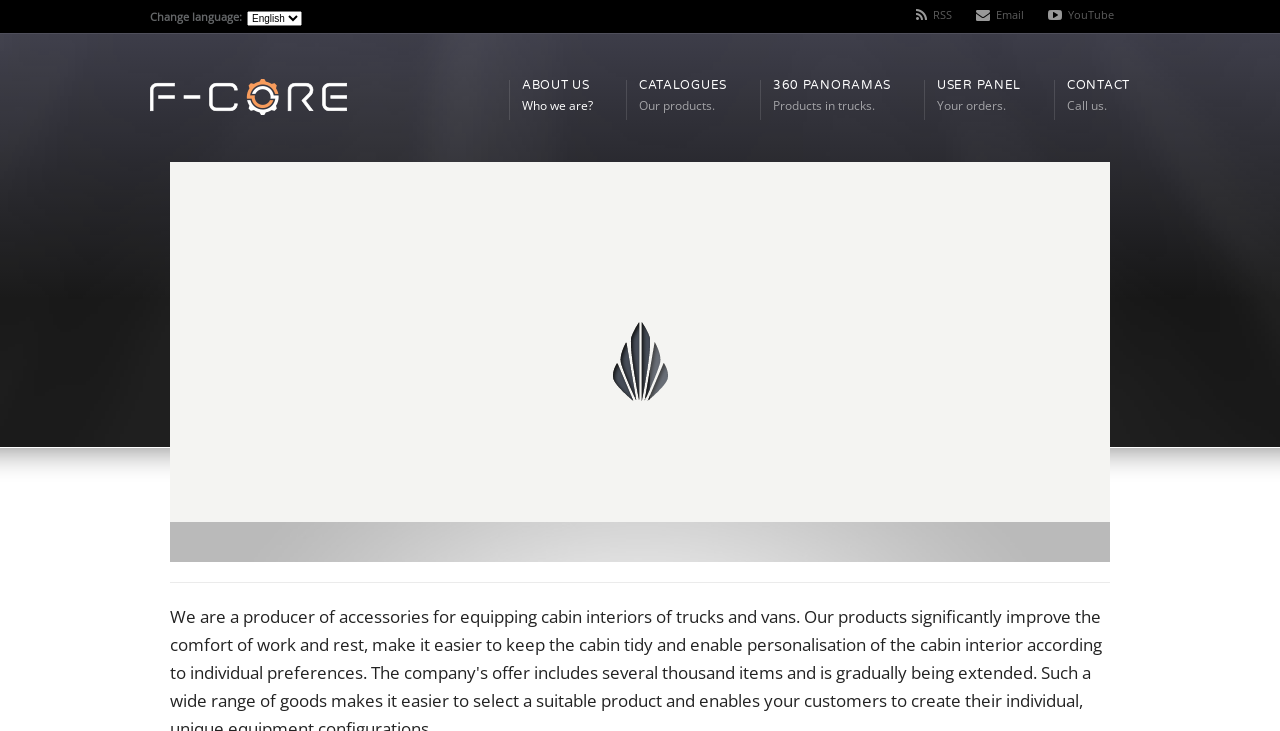What is the purpose of the 'ABOUT US' link?
Please respond to the question with a detailed and thorough explanation.

The 'ABOUT US' link is likely to provide information about the company, its history, mission, and values, as it is a common practice for companies to have an 'About Us' section on their website that provides this type of information.